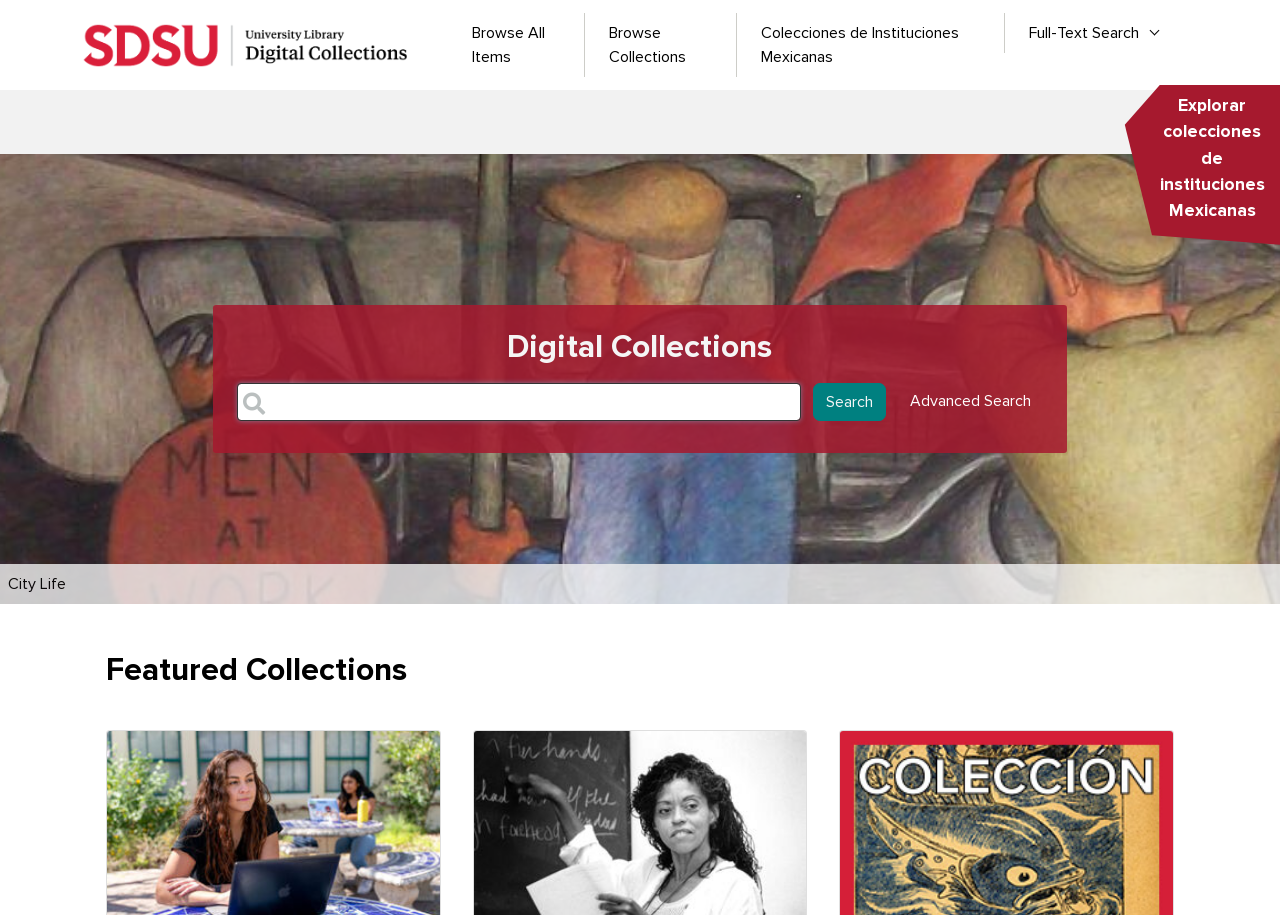Find the bounding box of the UI element described as follows: "Explorar colecciones de instituciones Mexicanas".

[0.9, 0.101, 0.994, 0.246]